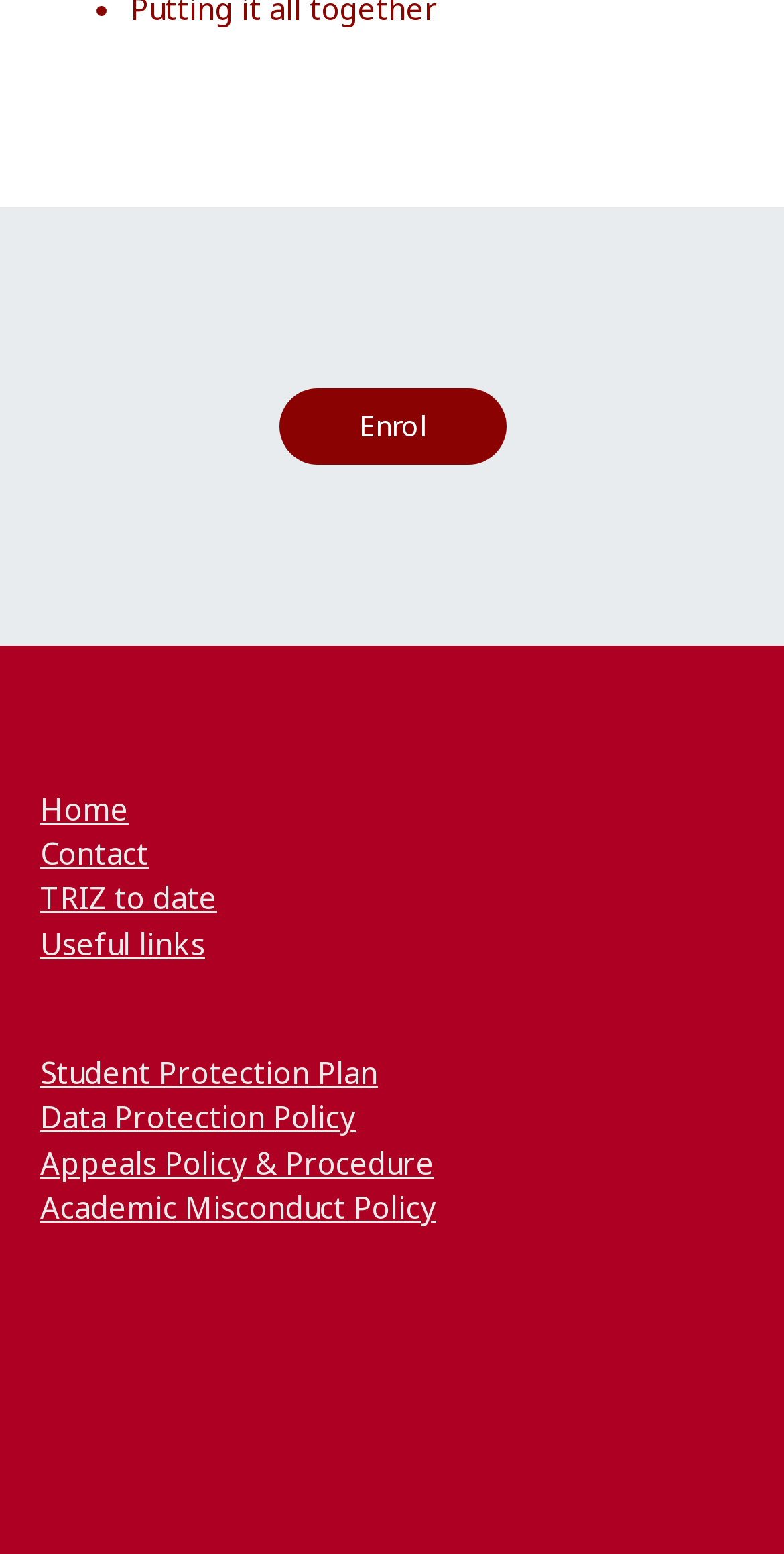Please give a concise answer to this question using a single word or phrase: 
What is the text on the button?

Enrol